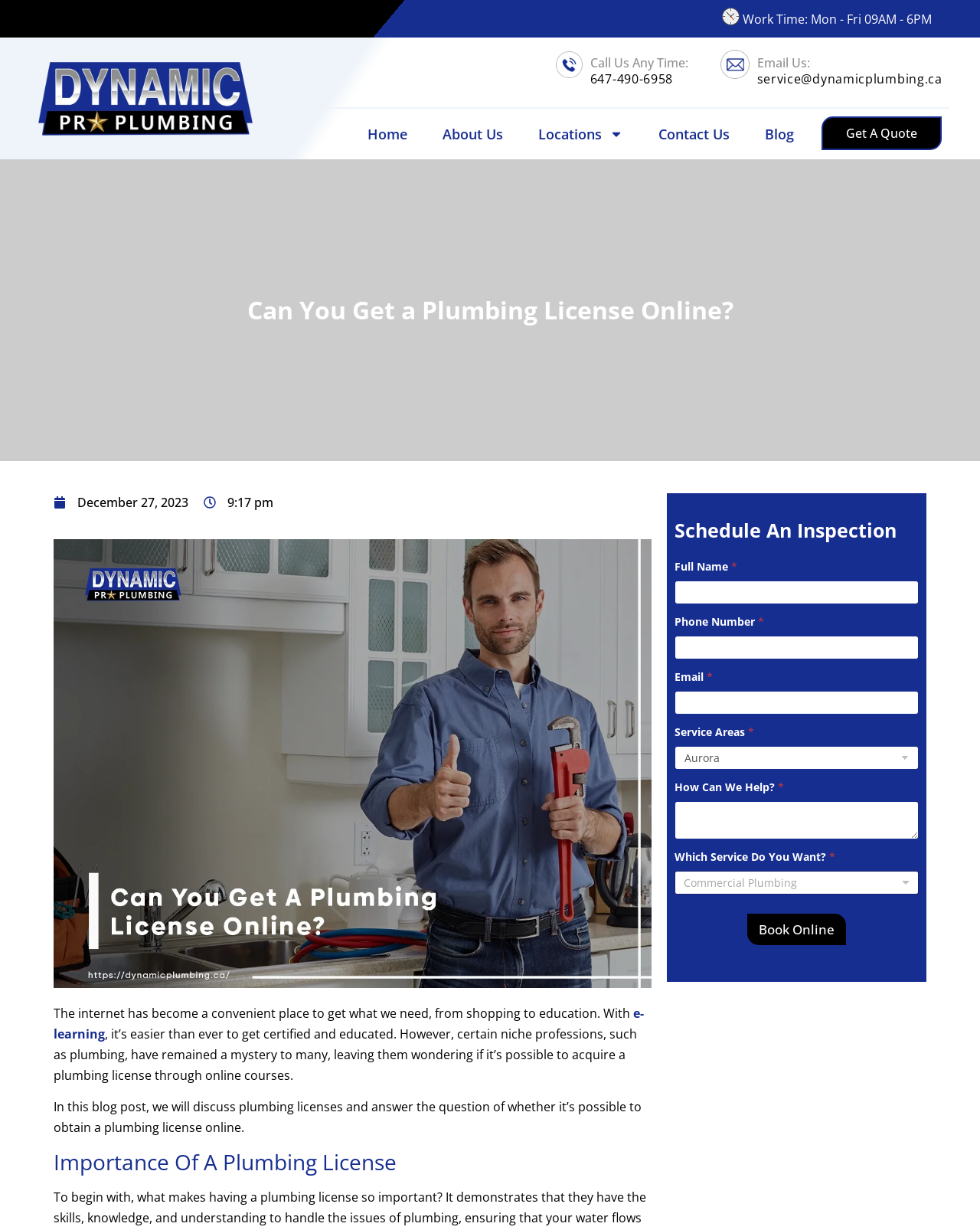Please provide a comprehensive answer to the question below using the information from the image: What is the name of the company providing plumbing services?

I found the company name by looking at the image with the text 'Dynamic Plumbing' and the link with the same text.